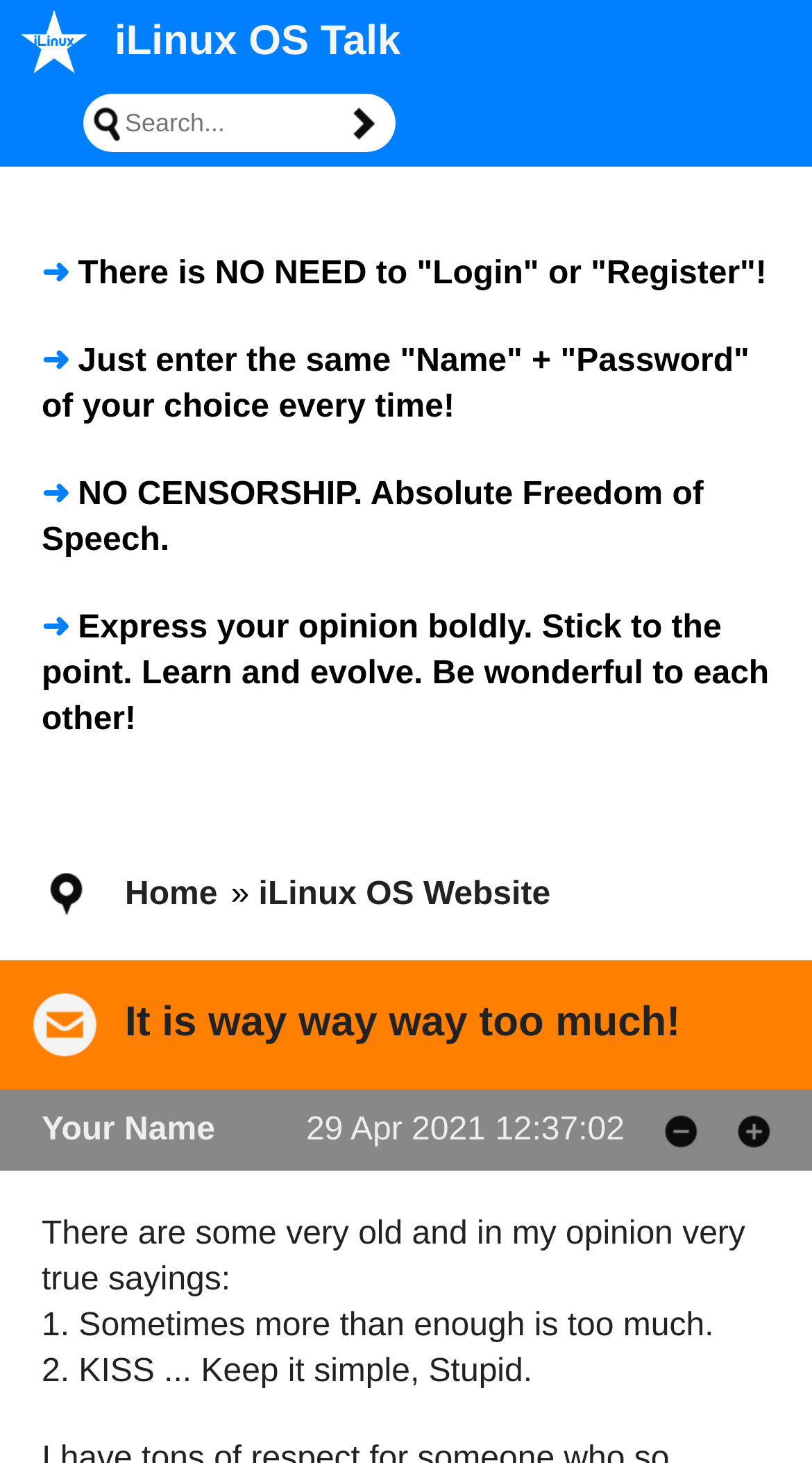Find the bounding box coordinates for the UI element that matches this description: "alt="Search"".

[0.423, 0.071, 0.474, 0.1]